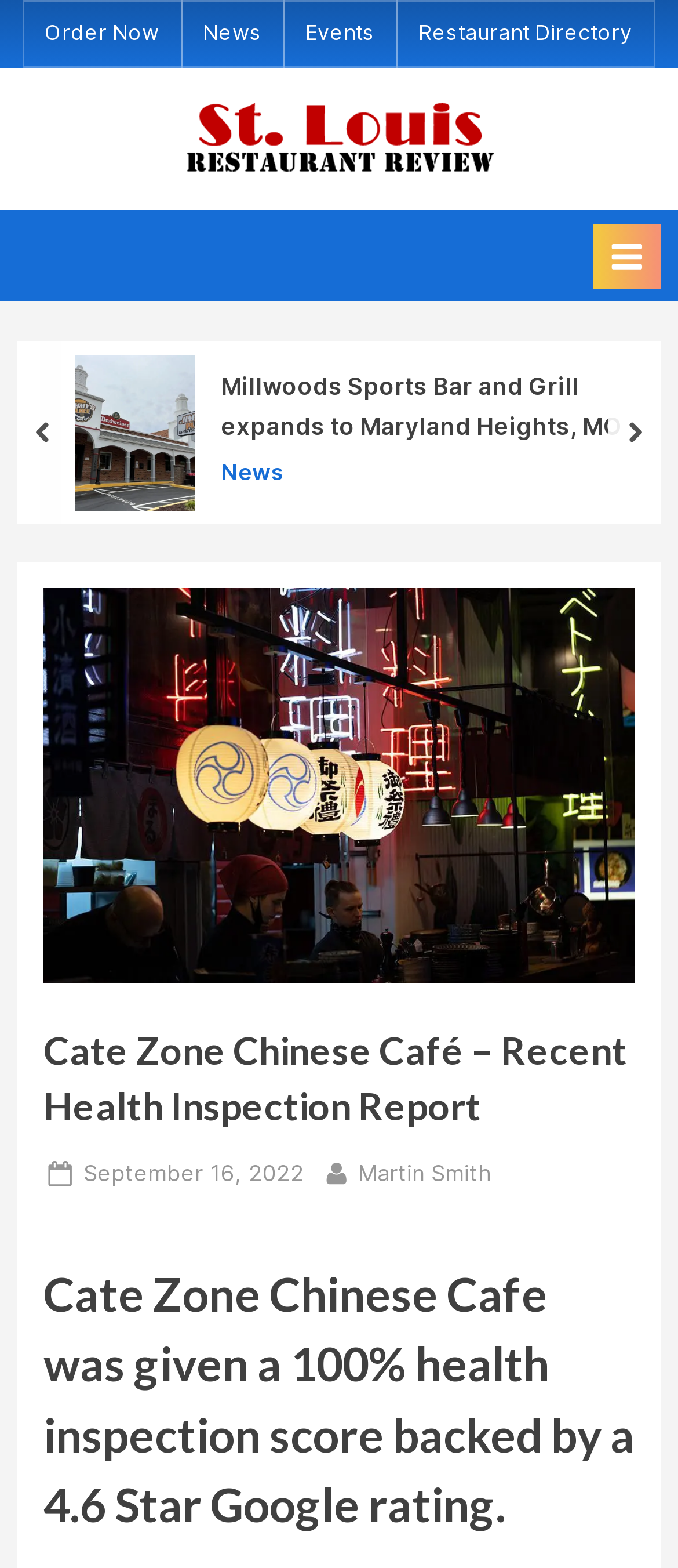Please find the bounding box coordinates of the clickable region needed to complete the following instruction: "View St. Louis Restaurant Review". The bounding box coordinates must consist of four float numbers between 0 and 1, i.e., [left, top, right, bottom].

[0.269, 0.06, 0.731, 0.118]